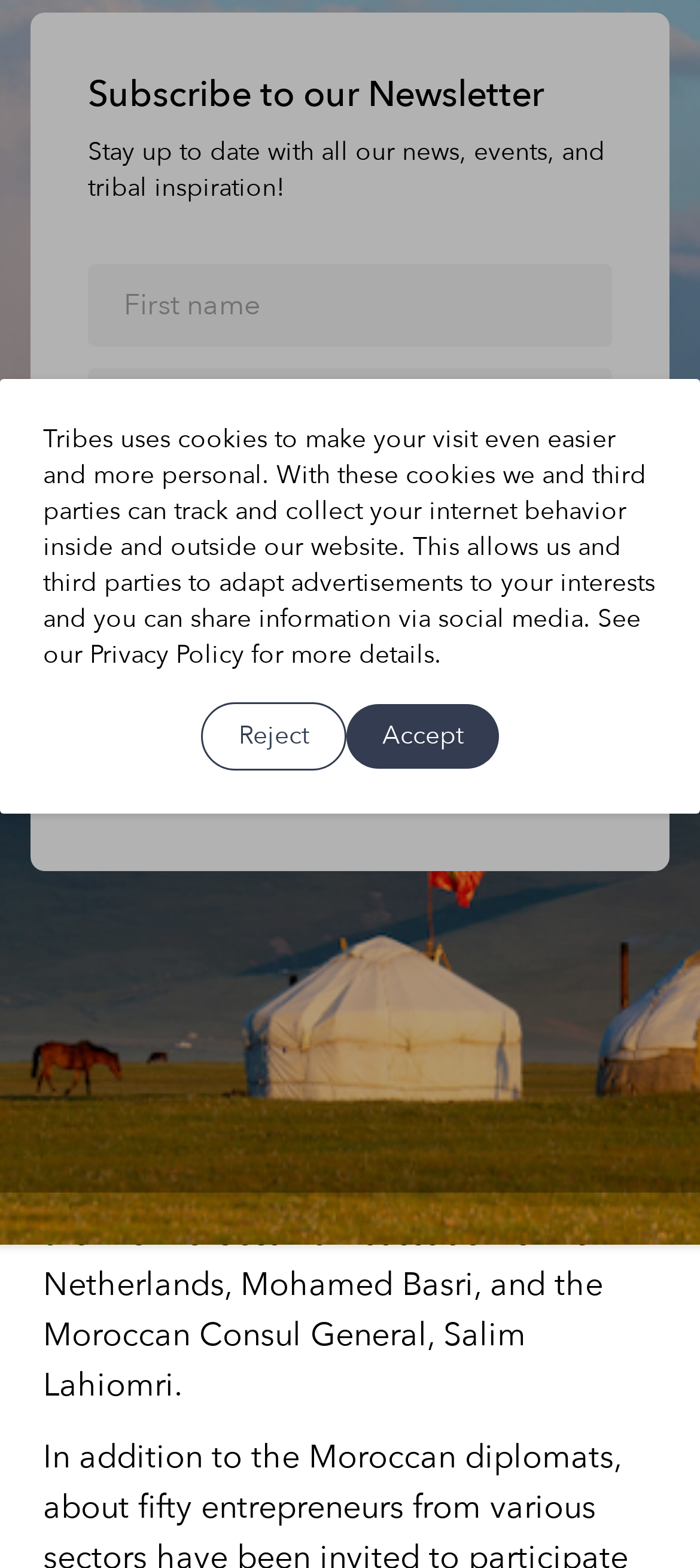Describe all the key features of the webpage in detail.

The webpage is about Tribes, a company that offers flexible workplaces, and its event in Amsterdam on Thursday 16 March to connect entrepreneurs. The page has a top navigation bar with a menu link on the left, followed by the Tribes logo, and then three more links: EN Sub menu, User Icon Log in Sub menu, and an empty link. 

Below the navigation bar, there is a large heading that reads "Tribes organizes an event with Moroccan diplomats in Amsterdam" and a smaller heading below it. To the right of the headings, there is a large image that takes up most of the width of the page.

On the left side of the page, there are four social media links: Mail, LinkedIn, Facebook, and Twitter, each with its corresponding icon. Below these links, there is a block of text that describes the event, mentioning the Moroccan ambassador to the Netherlands, Mohamed Basri, and the Moroccan Consul General, Salim Lahiomri. 

Further down, there is a call-to-action button "Book a Tour" and a section to subscribe to the newsletter. This section has a heading "Subscribe to our Newsletter" and a text that encourages users to stay up to date with the company's news, events, and tribal inspiration. Below this text, there are four text boxes to input first name, last name, company, and email, and two buttons: "No, thanks" and "Yes, sign me up".

At the bottom of the page, there is a notice about the use of cookies, explaining how they are used to track and collect internet behavior. This notice has two buttons: "Reject" and "Accept".